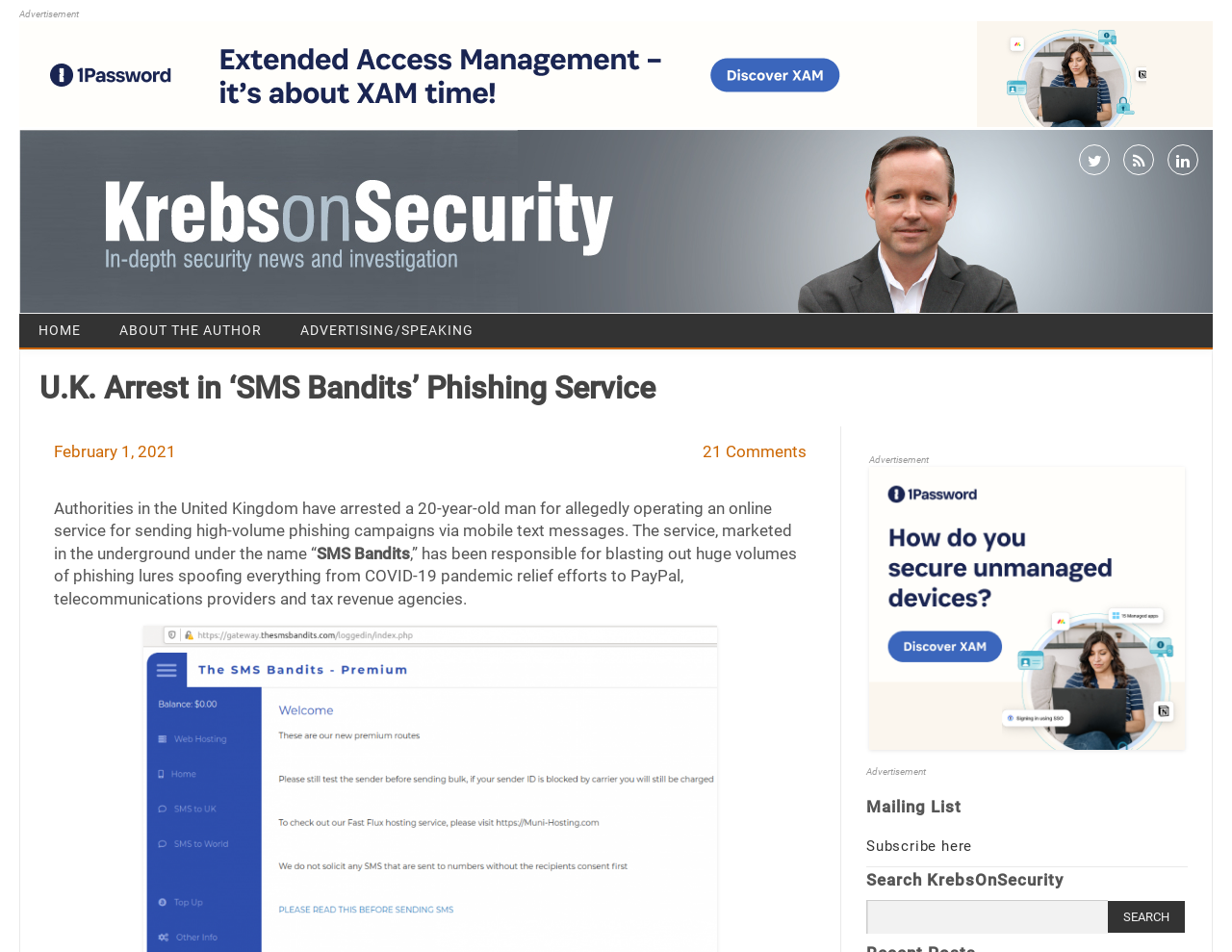Locate the bounding box of the user interface element based on this description: "Advertising/Speaking".

[0.228, 0.329, 0.4, 0.365]